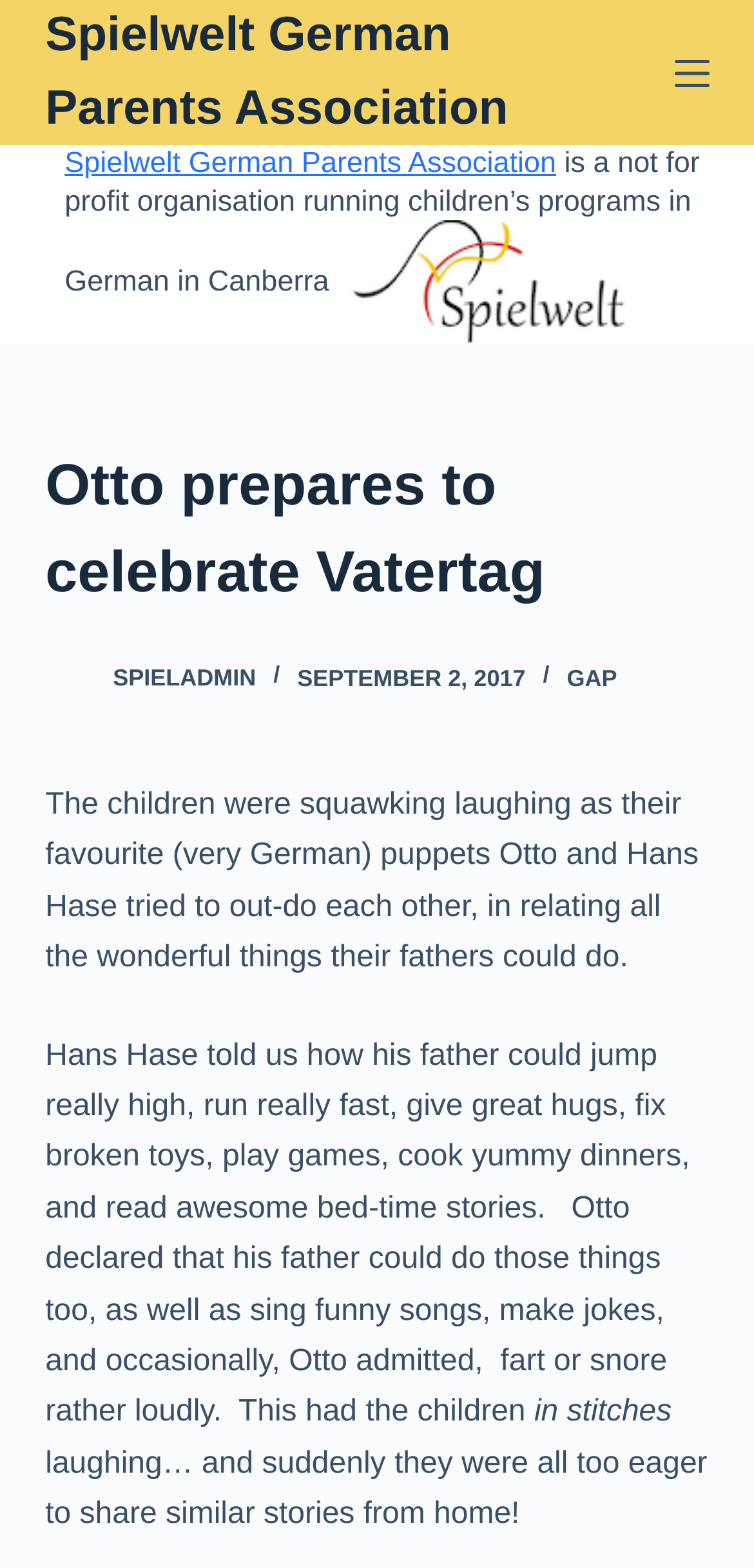Show the bounding box coordinates for the element that needs to be clicked to execute the following instruction: "Check the date of the post". Provide the coordinates in the form of four float numbers between 0 and 1, i.e., [left, top, right, bottom].

[0.394, 0.424, 0.697, 0.441]